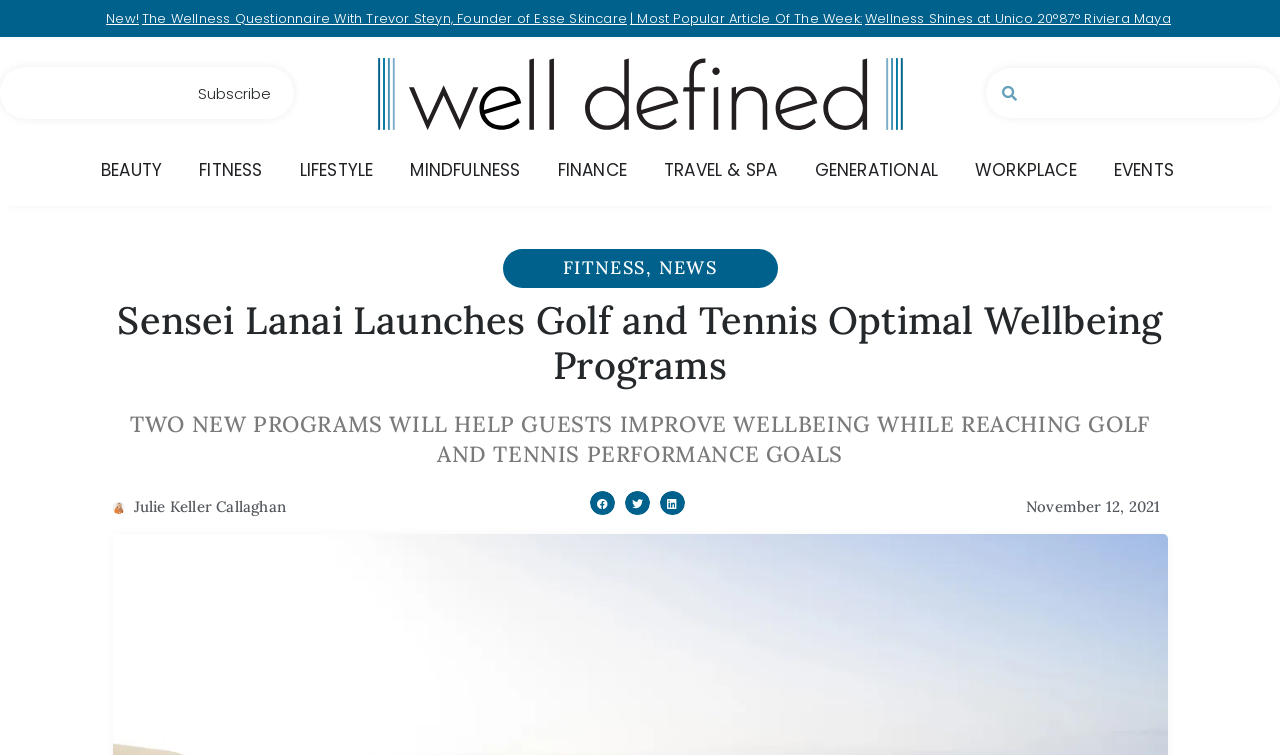Identify the coordinates of the bounding box for the element that must be clicked to accomplish the instruction: "Share the article on Facebook".

[0.461, 0.65, 0.48, 0.683]